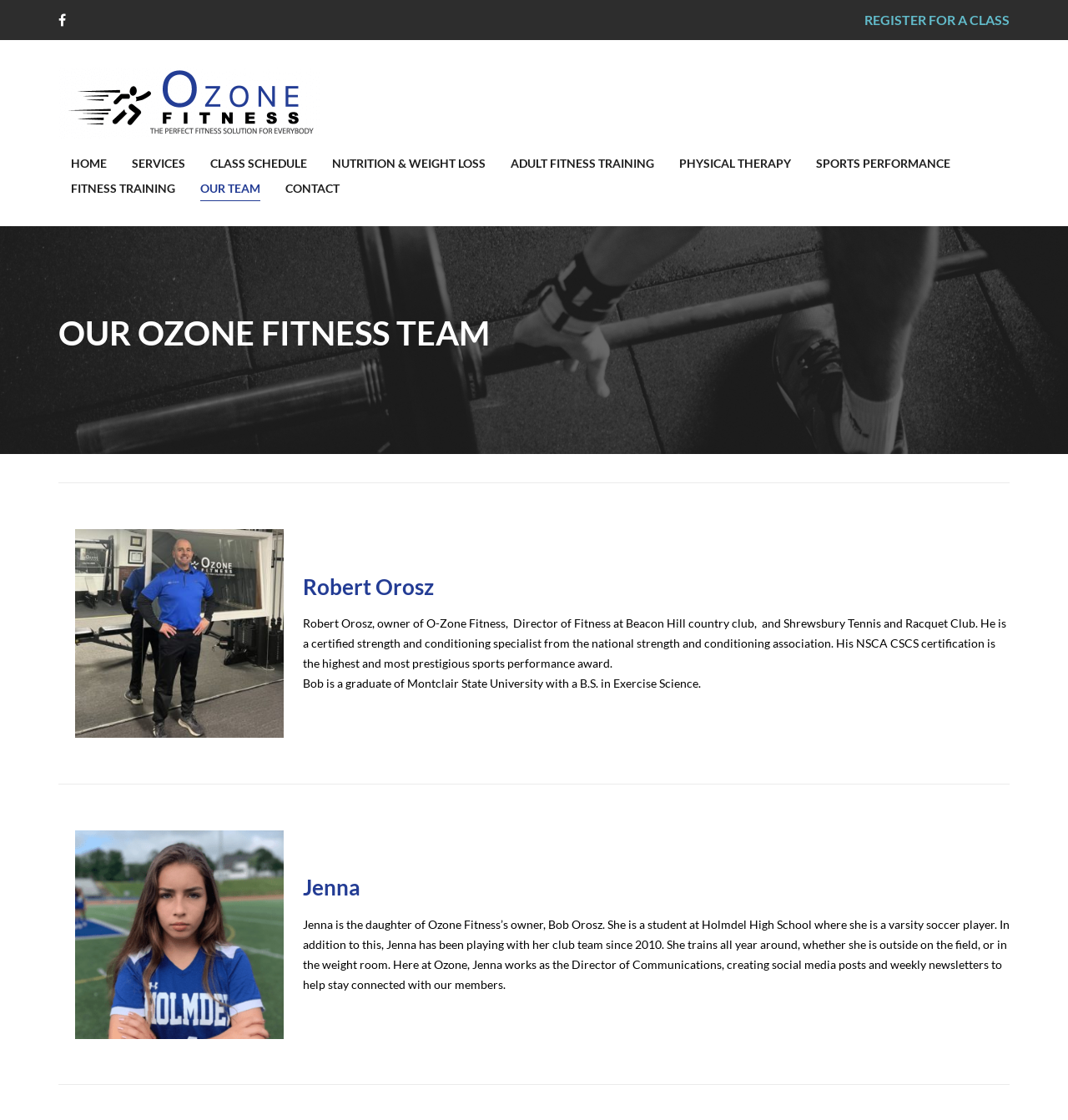What is Jenna's role at Ozone Fitness?
From the image, provide a succinct answer in one word or a short phrase.

Director of Communications